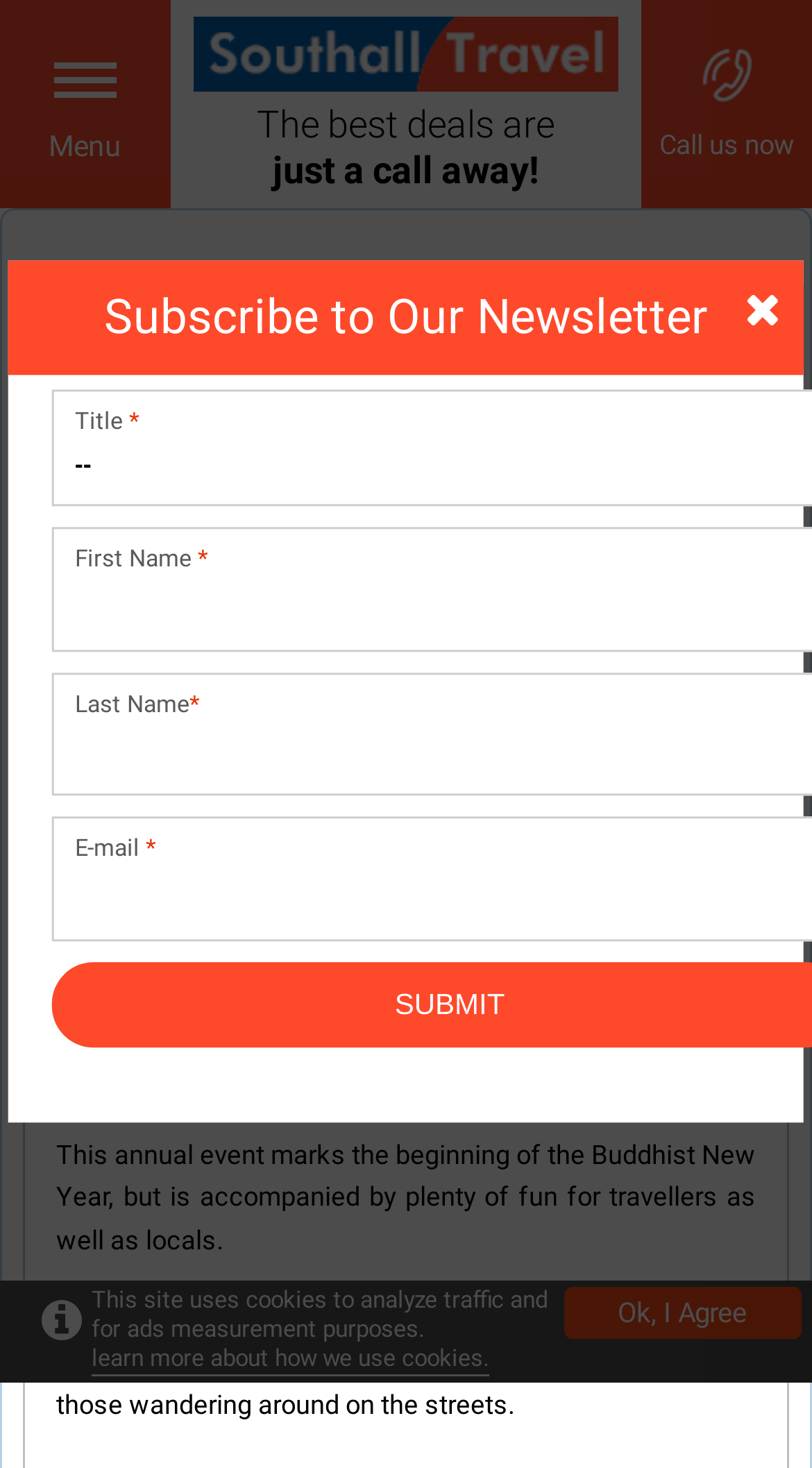Find the bounding box coordinates of the UI element according to this description: "Ok, I Agree".

[0.694, 0.877, 0.987, 0.912]